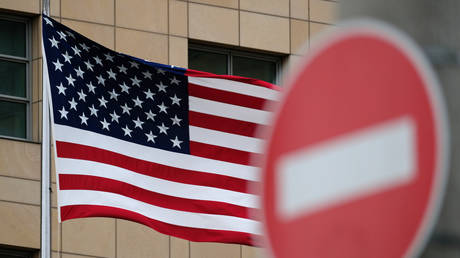What is the theme of the visual composition?
Refer to the image and provide a one-word or short phrase answer.

National identity and governance